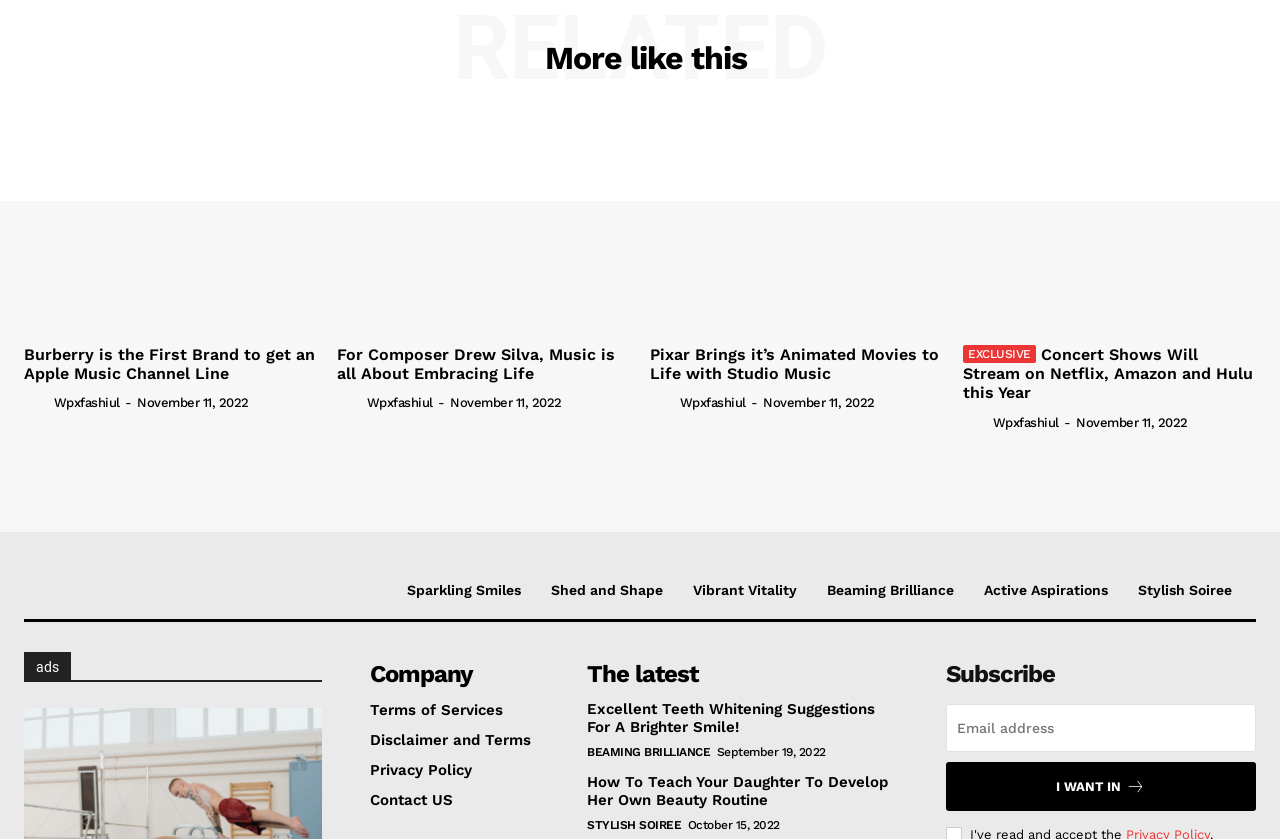Please indicate the bounding box coordinates for the clickable area to complete the following task: "Read 'Pixar Brings it’s Animated Movies to Life with Studio Music'". The coordinates should be specified as four float numbers between 0 and 1, i.e., [left, top, right, bottom].

[0.508, 0.147, 0.737, 0.392]